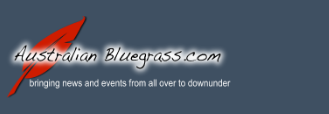Describe the image with as much detail as possible.

The image showcases the logo of "Australian Bluegrass.com," featuring a distinctive design that combines a stylized feather or pen icon with the website's name prominently displayed in a bold, artistic font. Below the logo, a tagline reads "bringing news and events from all over downunder," highlighting the site's focus on delivering updates and information related to the bluegrass music scene in Australia. The overall color scheme consists of a dark background that enhances the visibility of the logo and text, creating an inviting and professional appearance.